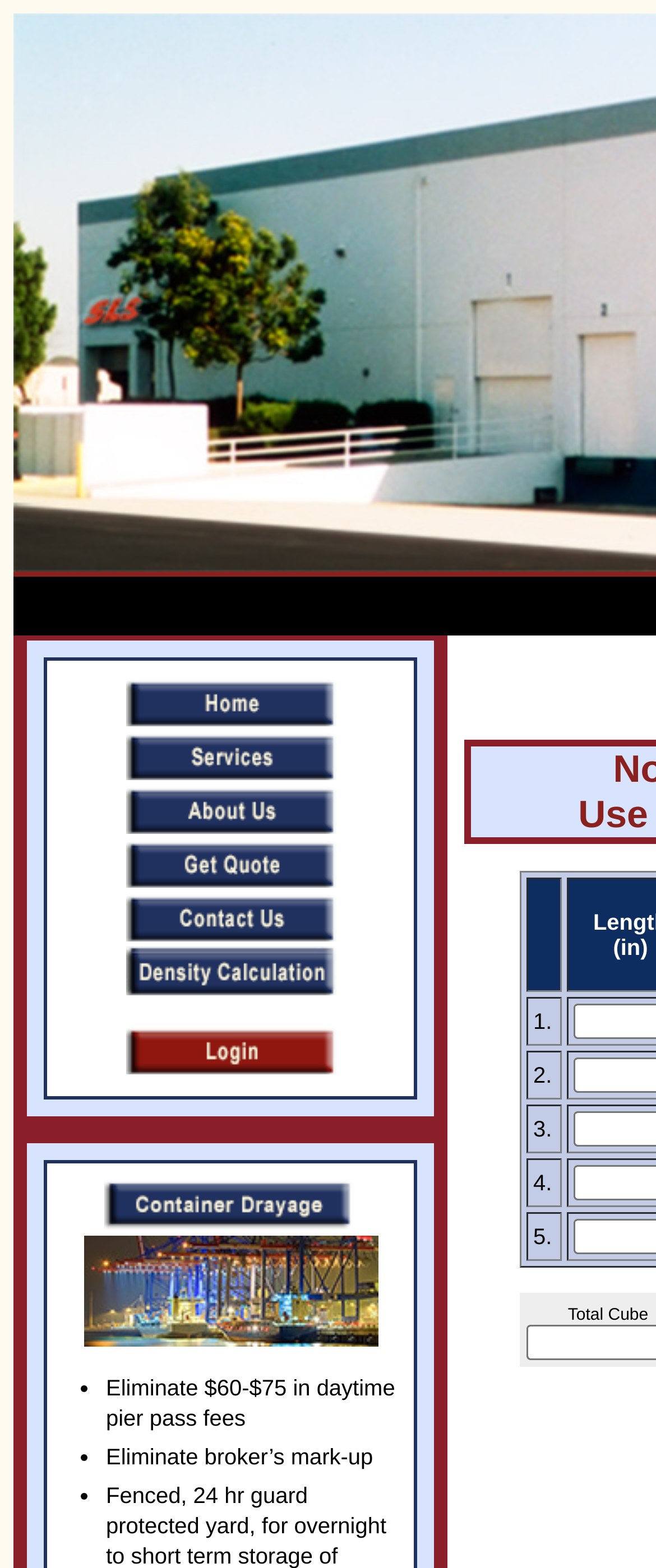How many links are on the top left?
Please give a detailed and elaborate answer to the question.

I counted the links on the top left of the webpage, starting from 'Go to Home Page' and ending at 'Container Drayage', and found a total of 7 links.